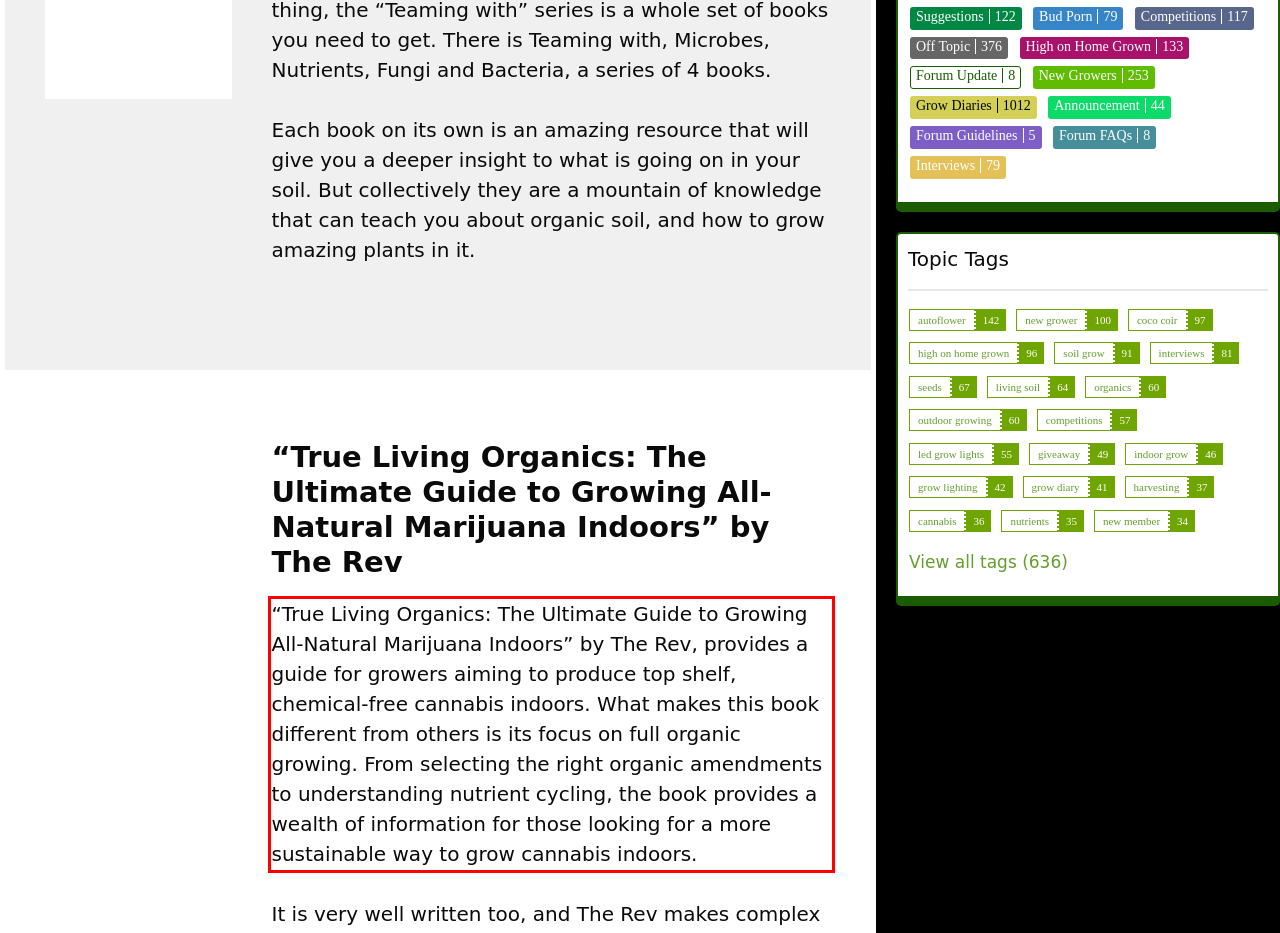Using the provided screenshot of a webpage, recognize and generate the text found within the red rectangle bounding box.

“True Living Organics: The Ultimate Guide to Growing All-Natural Marijuana Indoors” by The Rev, provides a guide for growers aiming to produce top shelf, chemical-free cannabis indoors. What makes this book different from others is its focus on full organic growing. From selecting the right organic amendments to understanding nutrient cycling, the book provides a wealth of information for those looking for a more sustainable way to grow cannabis indoors.